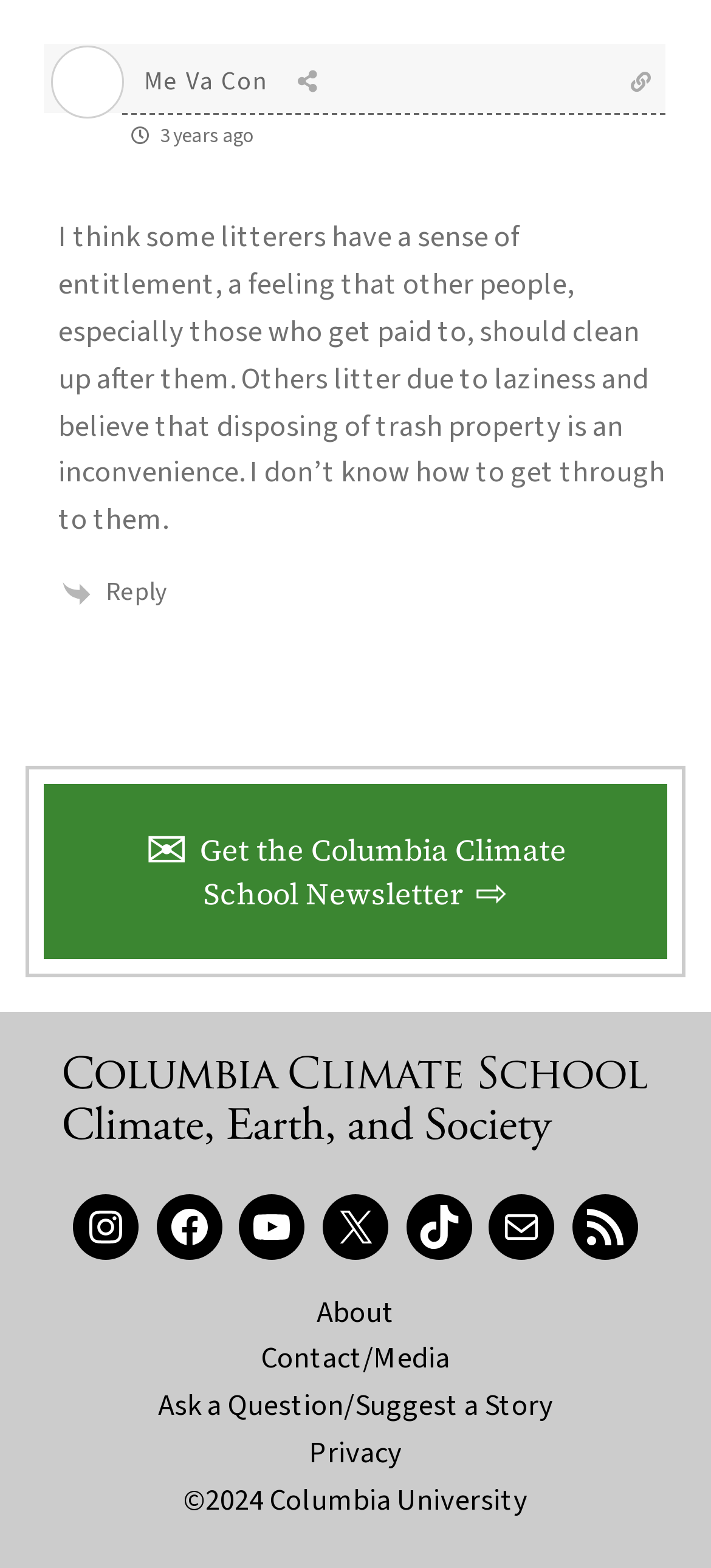What is the date of the article?
Please give a detailed answer to the question using the information shown in the image.

I found the date of the article by looking at the text 'April 14, 2021 12:45 am' which is located above the main content of the article.